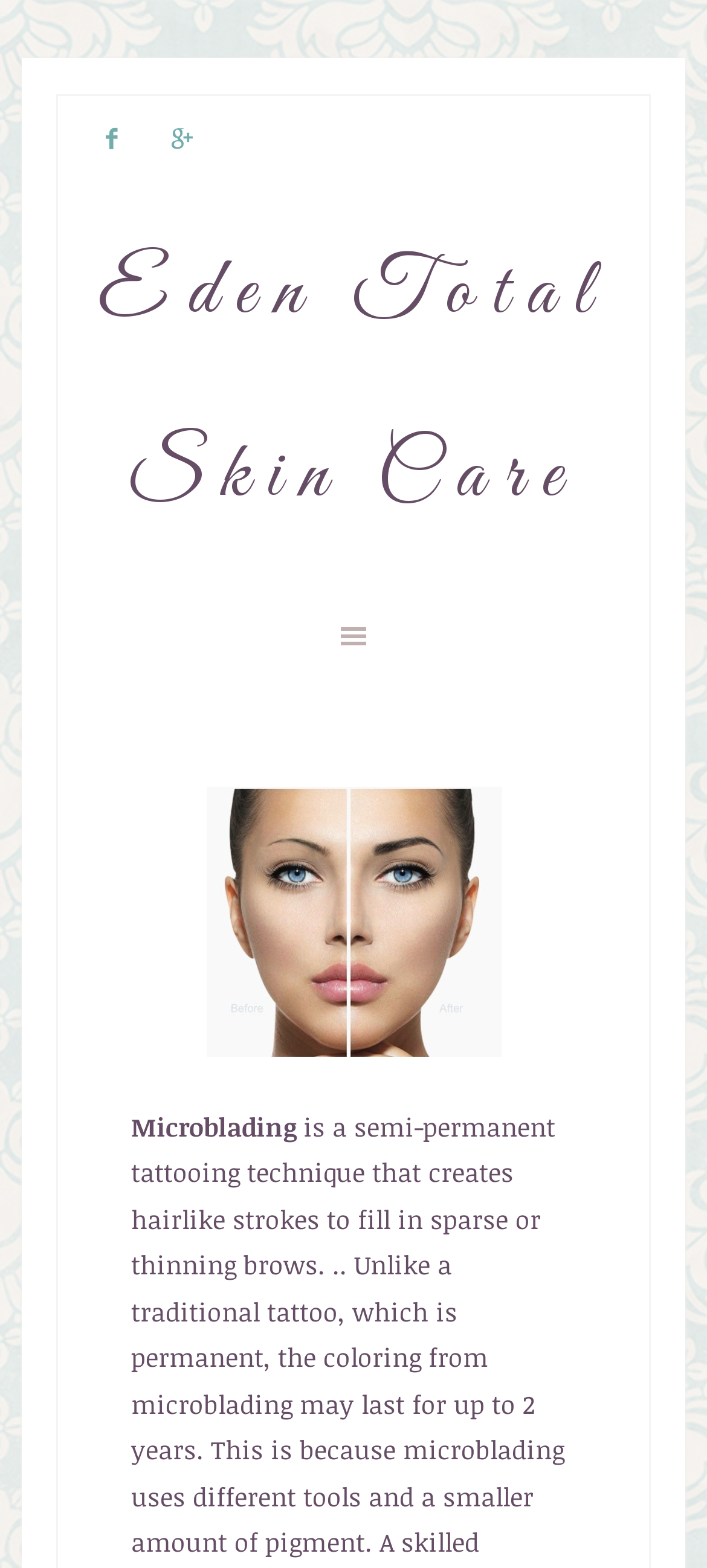What is the focus of the 'Microblading' link?
Based on the content of the image, thoroughly explain and answer the question.

The 'Microblading' link is present under the 'Eden Total Skin Care' heading, suggesting that it is focused on a specific skin care treatment, which is microblading.